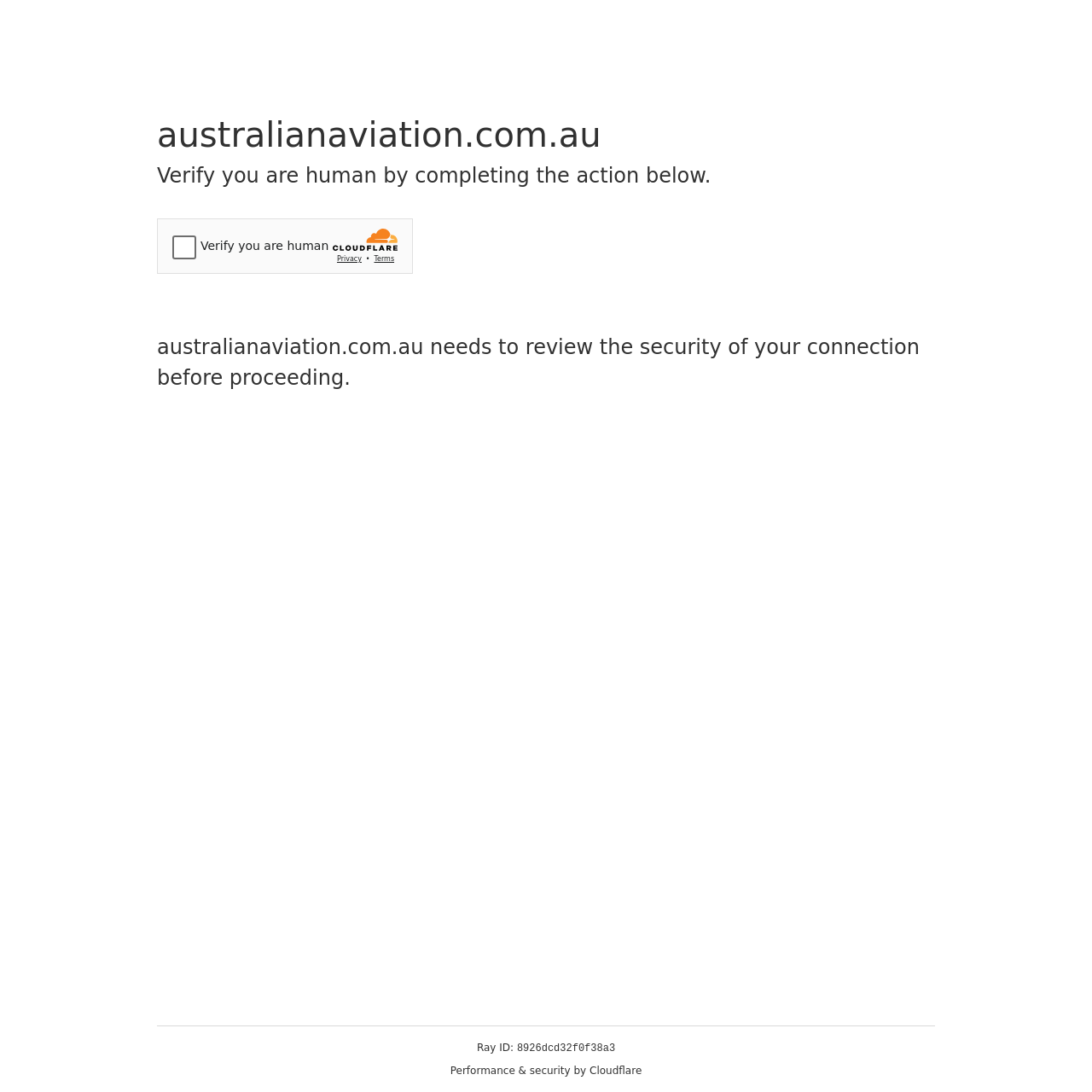Provide an in-depth caption for the webpage.

The webpage appears to be a security verification page. At the top, there is a main heading that reads "australianaviation.com.au". Below this heading, there is a subheading that instructs the user to "Verify you are human by completing the action below." 

To the right of the subheading, there is an iframe containing a Cloudflare security challenge, which takes up about a quarter of the page's width. Below the iframe, there is a paragraph of text that explains that "australianaviation.com.au needs to review the security of your connection before proceeding."

At the bottom of the page, there is a section that displays technical information. This section contains three lines of text: "Ray ID:", followed by a string of alphanumeric characters, and finally "Performance & security by Cloudflare".